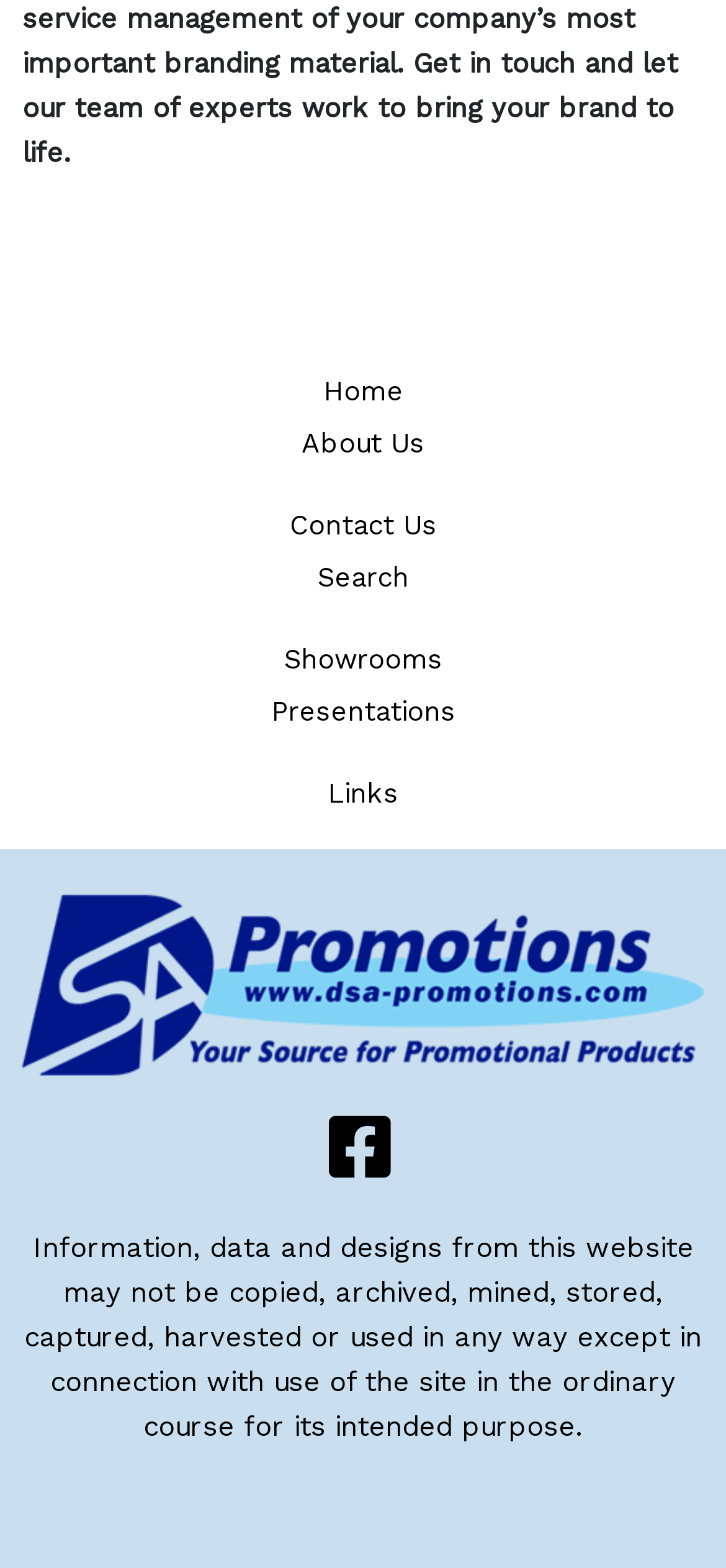Identify the bounding box coordinates for the element you need to click to achieve the following task: "go to home page". The coordinates must be four float values ranging from 0 to 1, formatted as [left, top, right, bottom].

[0.031, 0.233, 0.969, 0.266]